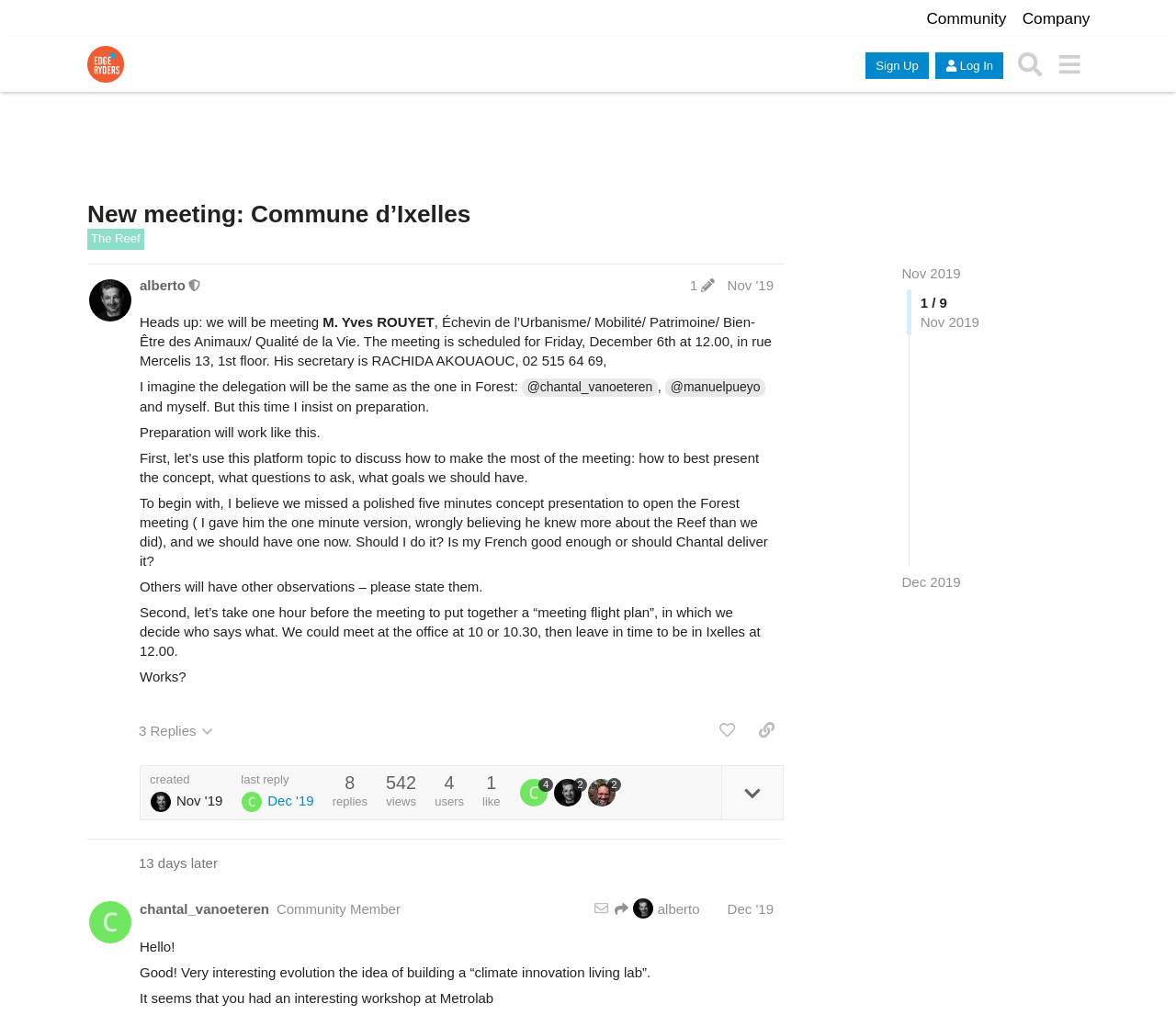Can you specify the bounding box coordinates for the region that should be clicked to fulfill this instruction: "Expand topic details".

[0.613, 0.755, 0.666, 0.807]